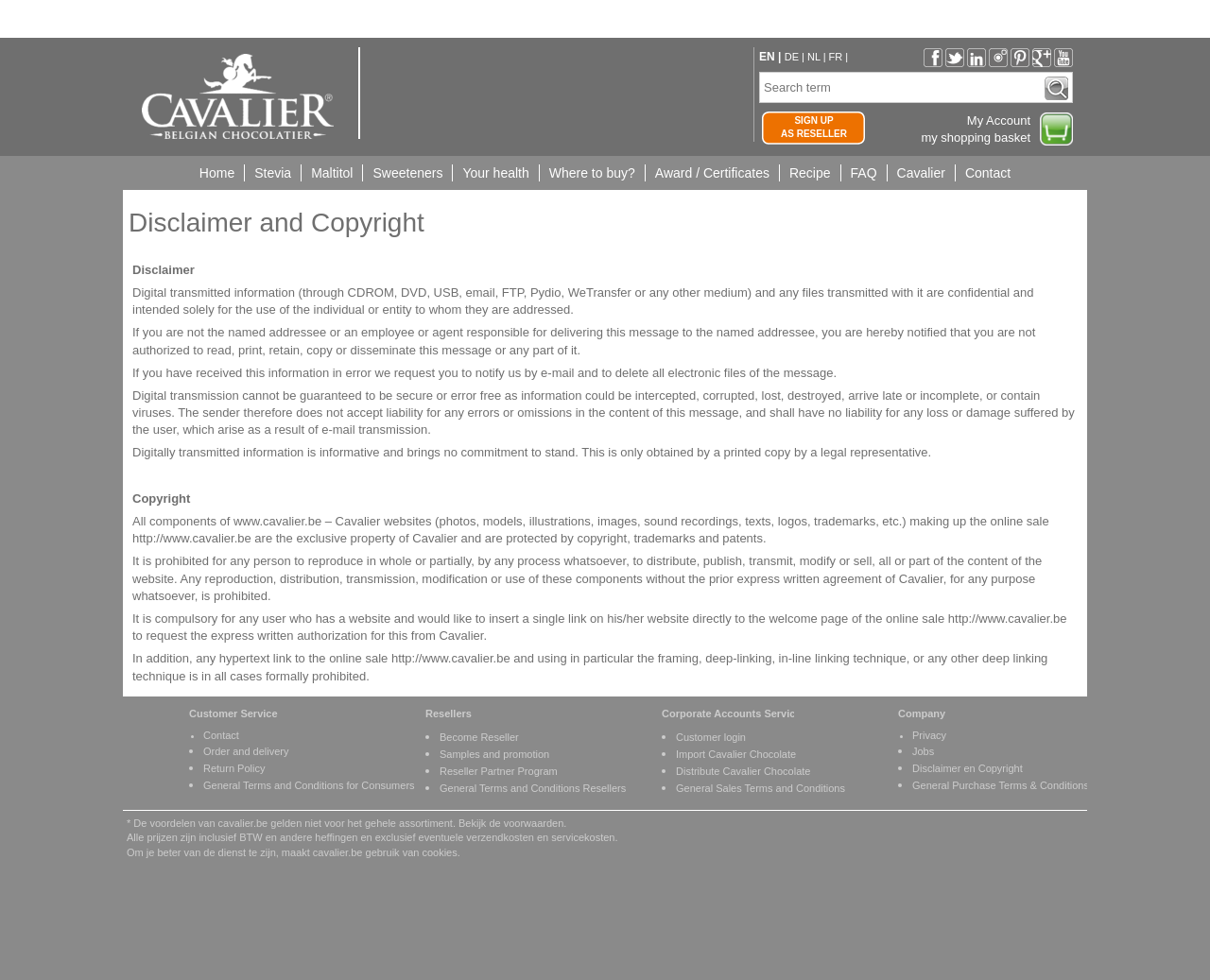Find the bounding box of the element with the following description: "name="SearchString" placeholder="Search term"". The coordinates must be four float numbers between 0 and 1, formatted as [left, top, right, bottom].

[0.628, 0.074, 0.882, 0.104]